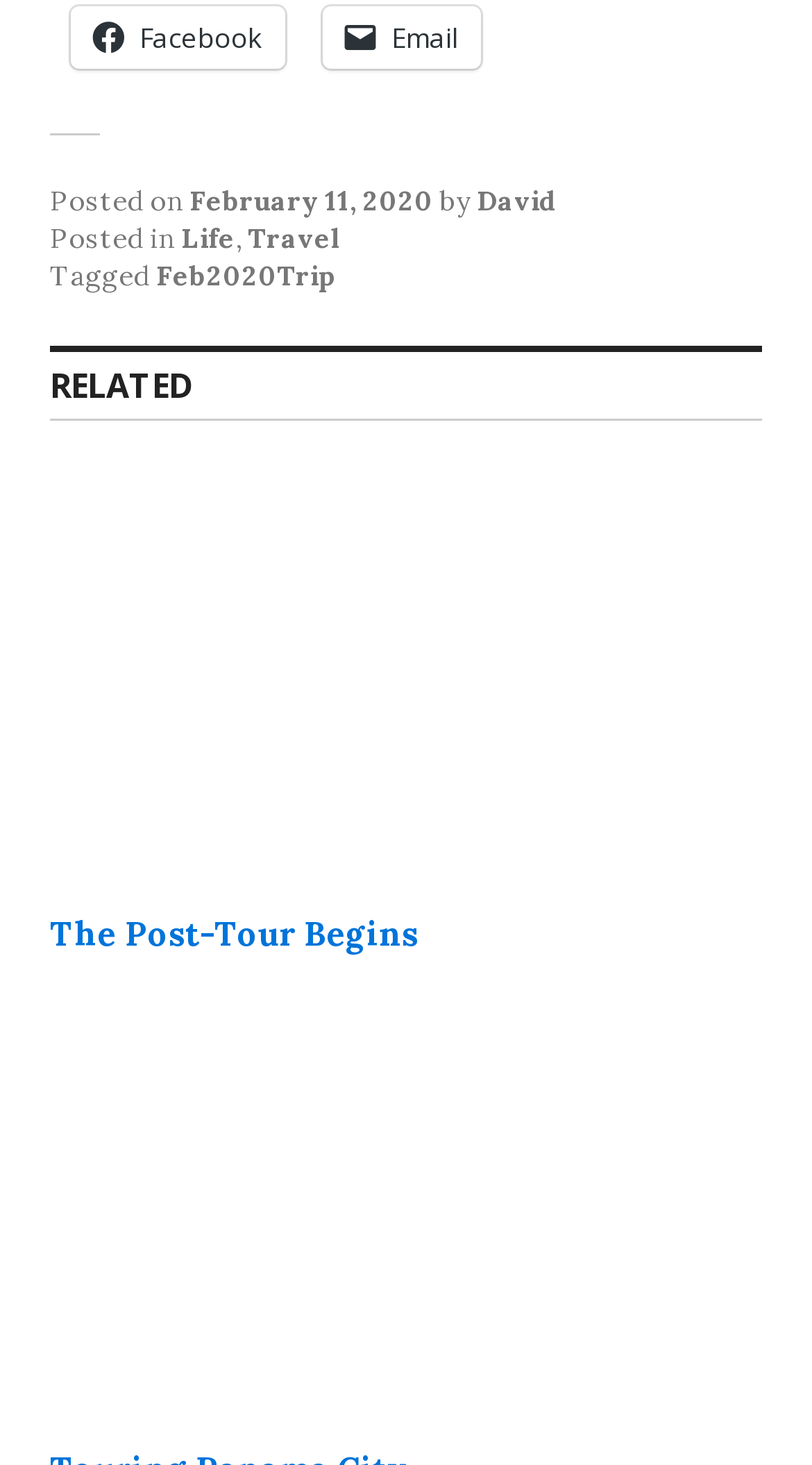Determine the bounding box coordinates of the clickable element to achieve the following action: 'Read related post'. Provide the coordinates as four float values between 0 and 1, formatted as [left, top, right, bottom].

[0.062, 0.322, 0.938, 0.6]